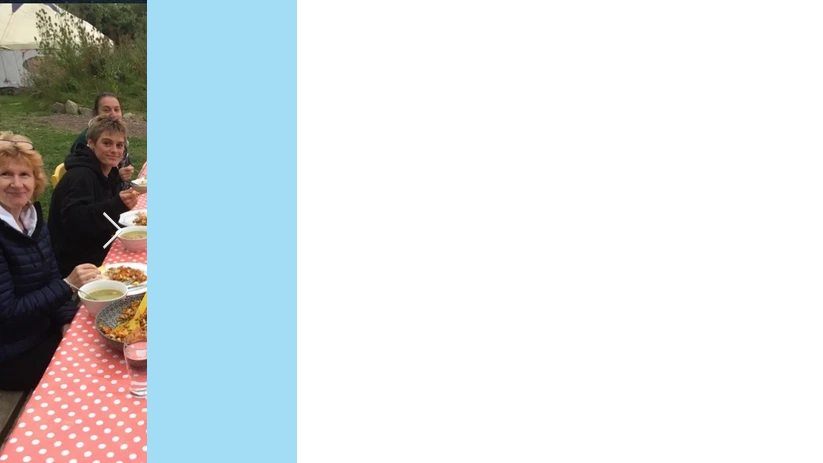Is the setting indoors or outdoors?
Refer to the screenshot and respond with a concise word or phrase.

Outdoors